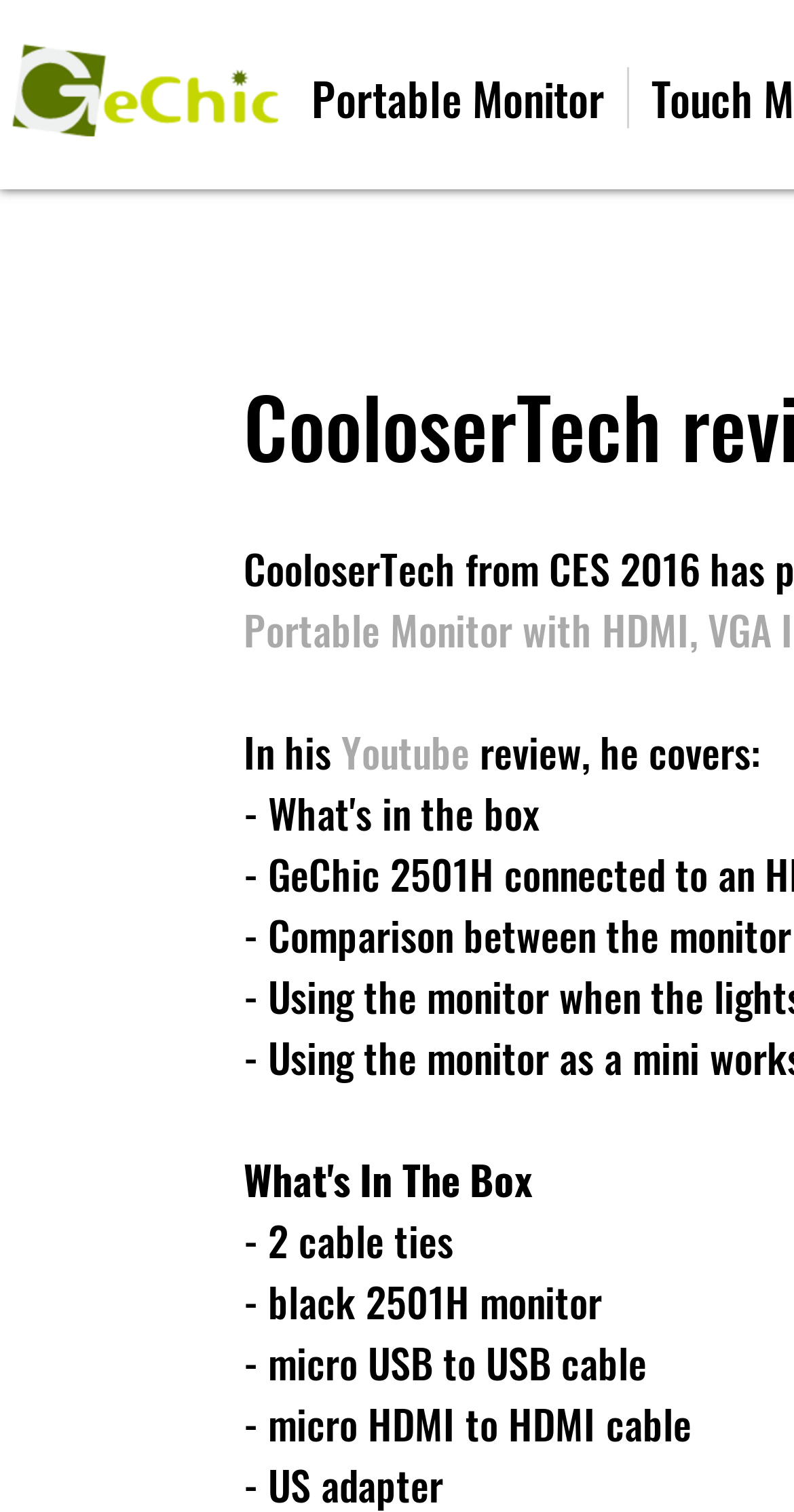Please determine and provide the text content of the webpage's heading.

CooloserTech reviews GeChic 2501H